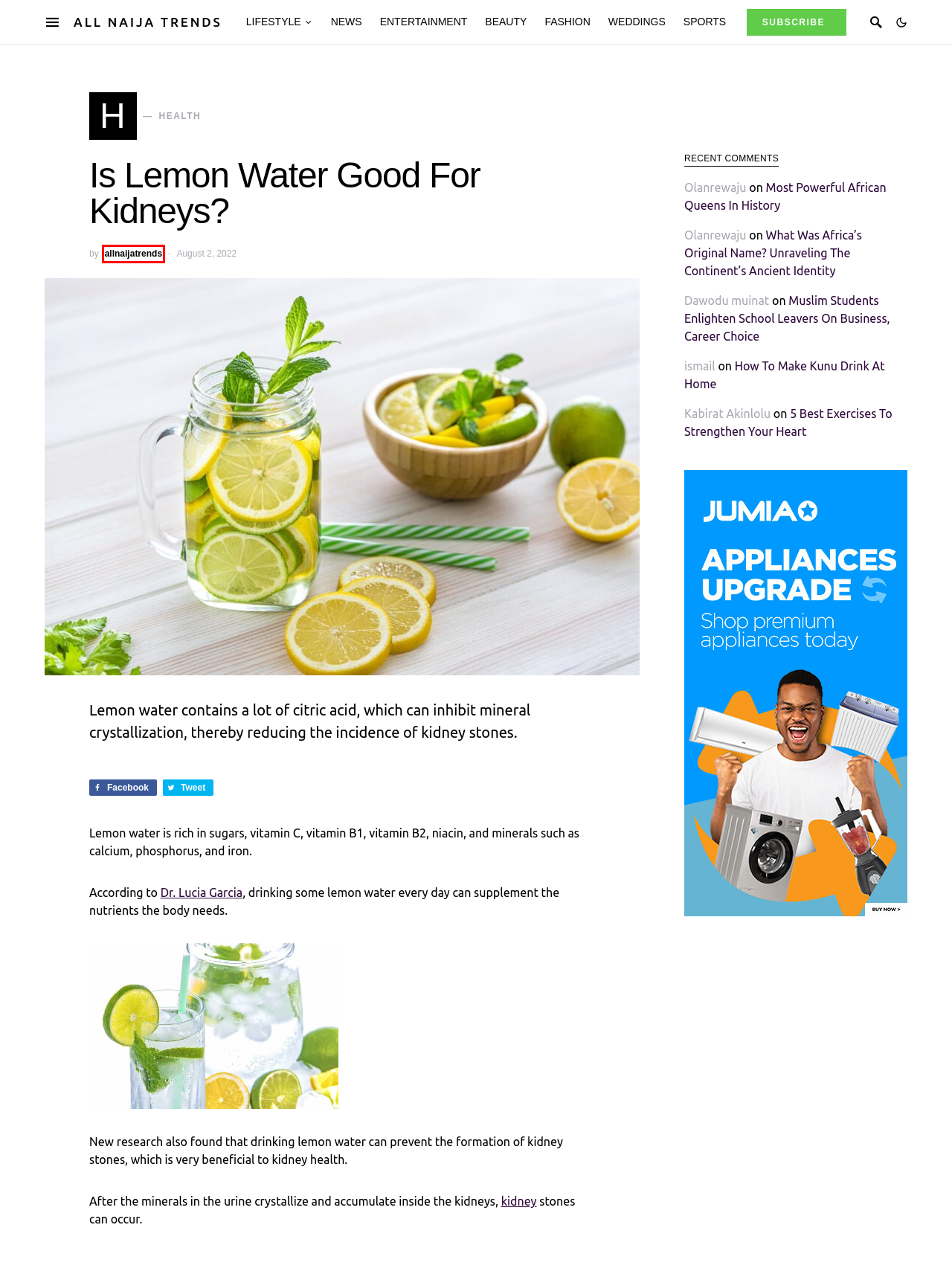You are given a screenshot of a webpage with a red bounding box around an element. Choose the most fitting webpage description for the page that appears after clicking the element within the red bounding box. Here are the candidates:
A. Muslim Students Enlighten School Leavers On Business, Career Choice
B. 5 Best Exercises To Strengthen Your Heart
C. All Naija Trends
D. What's Africa's Original Name? Unraveling The Continent's Identity
E. Get my BEST updates delivered to your inbox.
F. Health Archives - ALL NAIJA TRENDS
G. allnaijatrends, Author at ALL NAIJA TRENDS
H. What Happens If You Stop Eating Sugar For 14 Days?

G